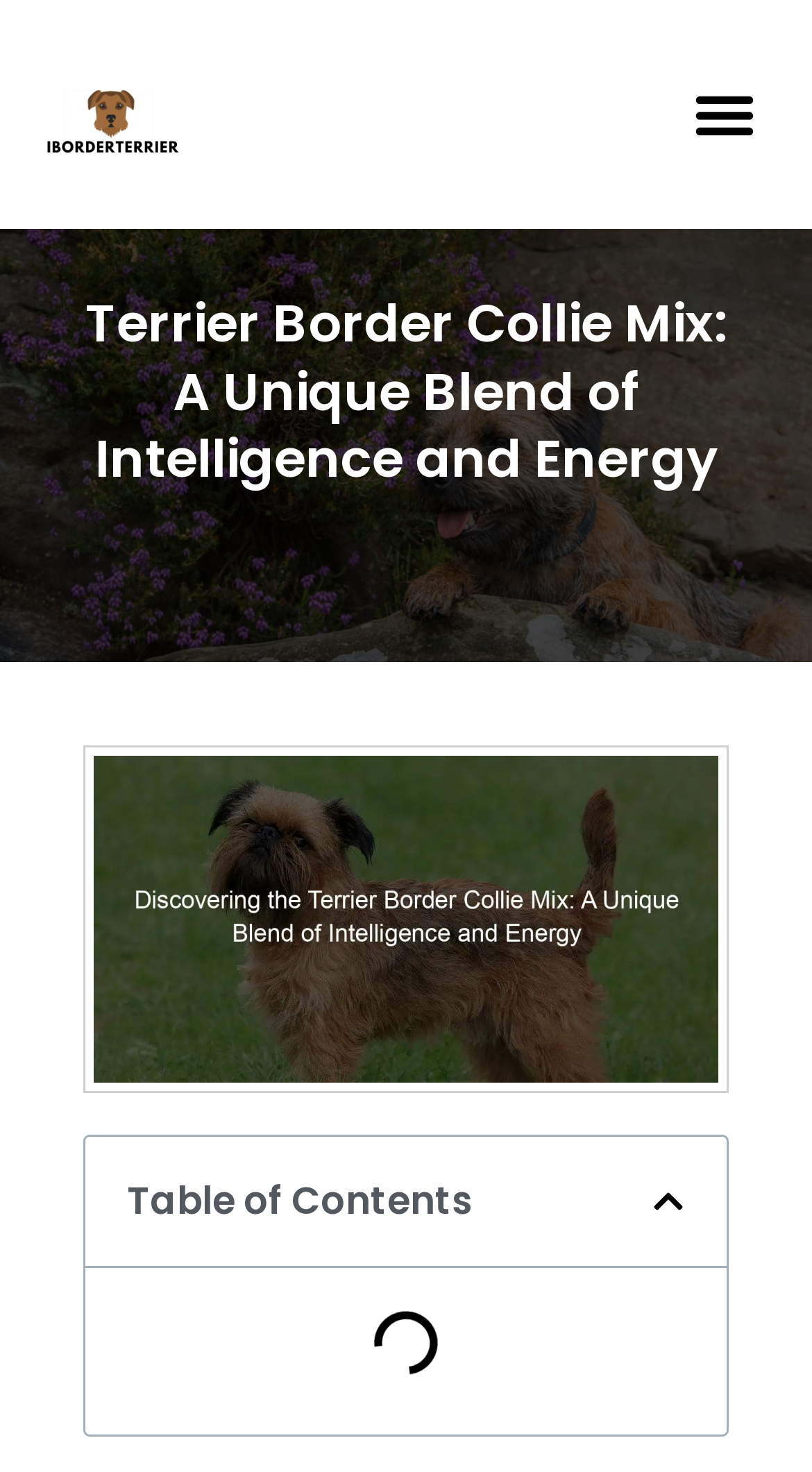Please identify the primary heading of the webpage and give its text content.

Terrier Border Collie Mix: A Unique Blend of Intelligence and Energy